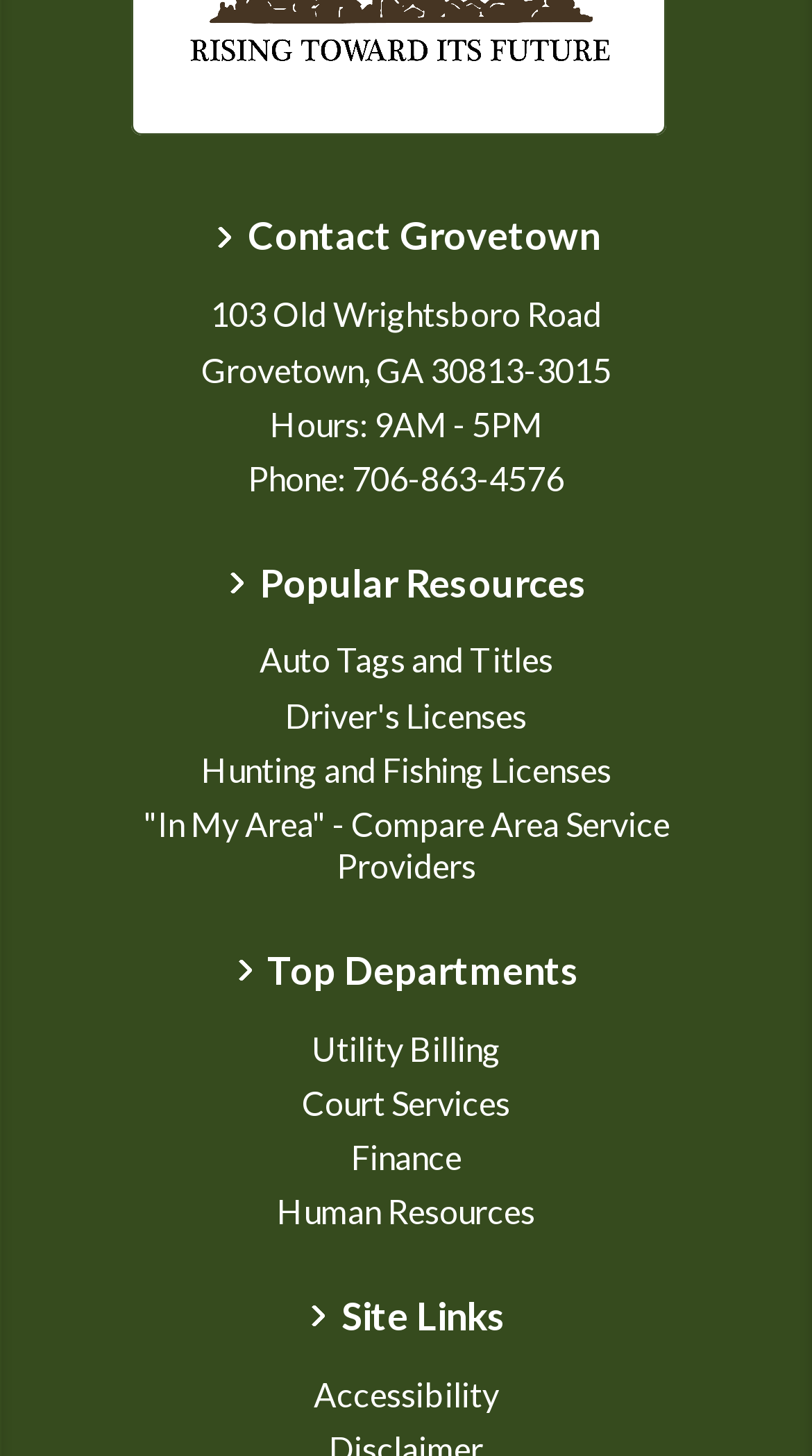Please find and report the bounding box coordinates of the element to click in order to perform the following action: "Check Accessibility page". The coordinates should be expressed as four float numbers between 0 and 1, in the format [left, top, right, bottom].

[0.386, 0.943, 0.614, 0.97]